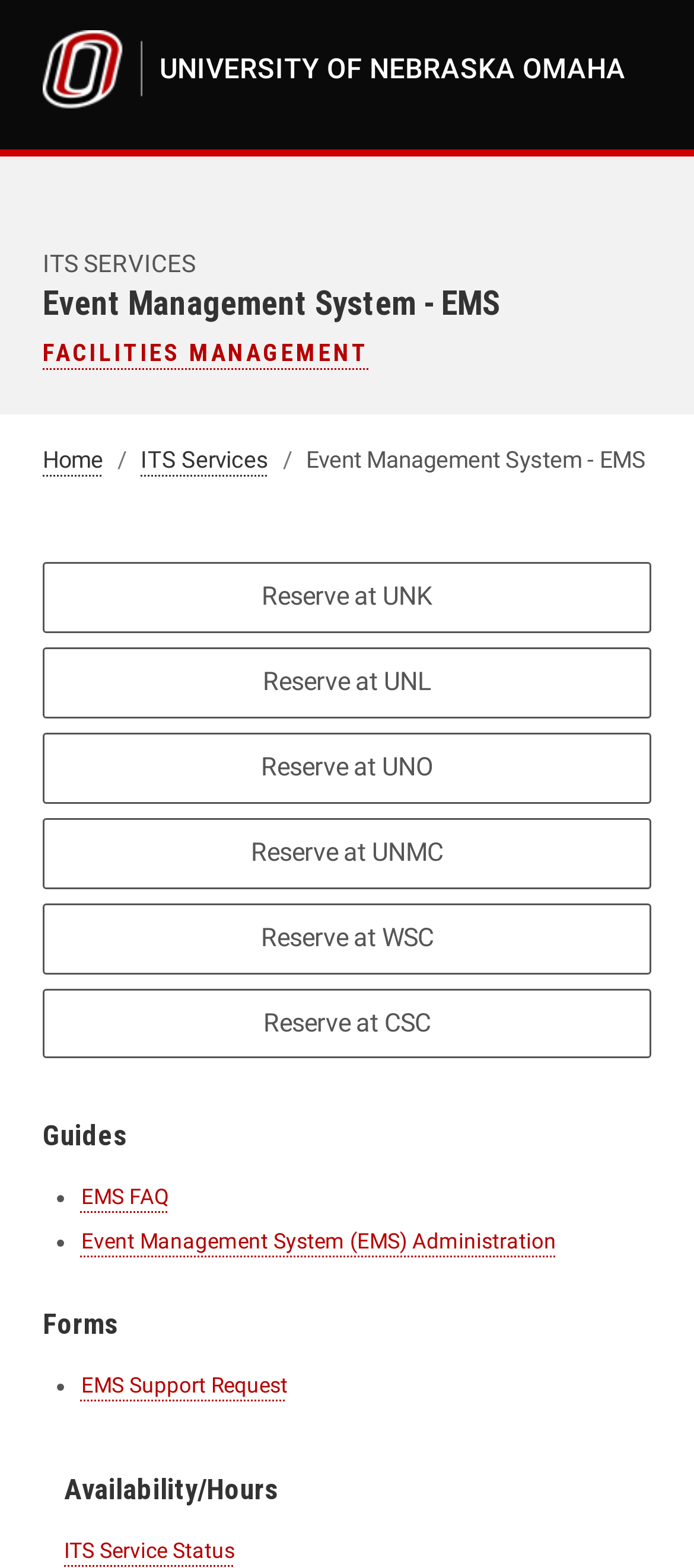Answer briefly with one word or phrase:
What is the name of the logo at the top left corner?

University of Nebraska Omaha logo